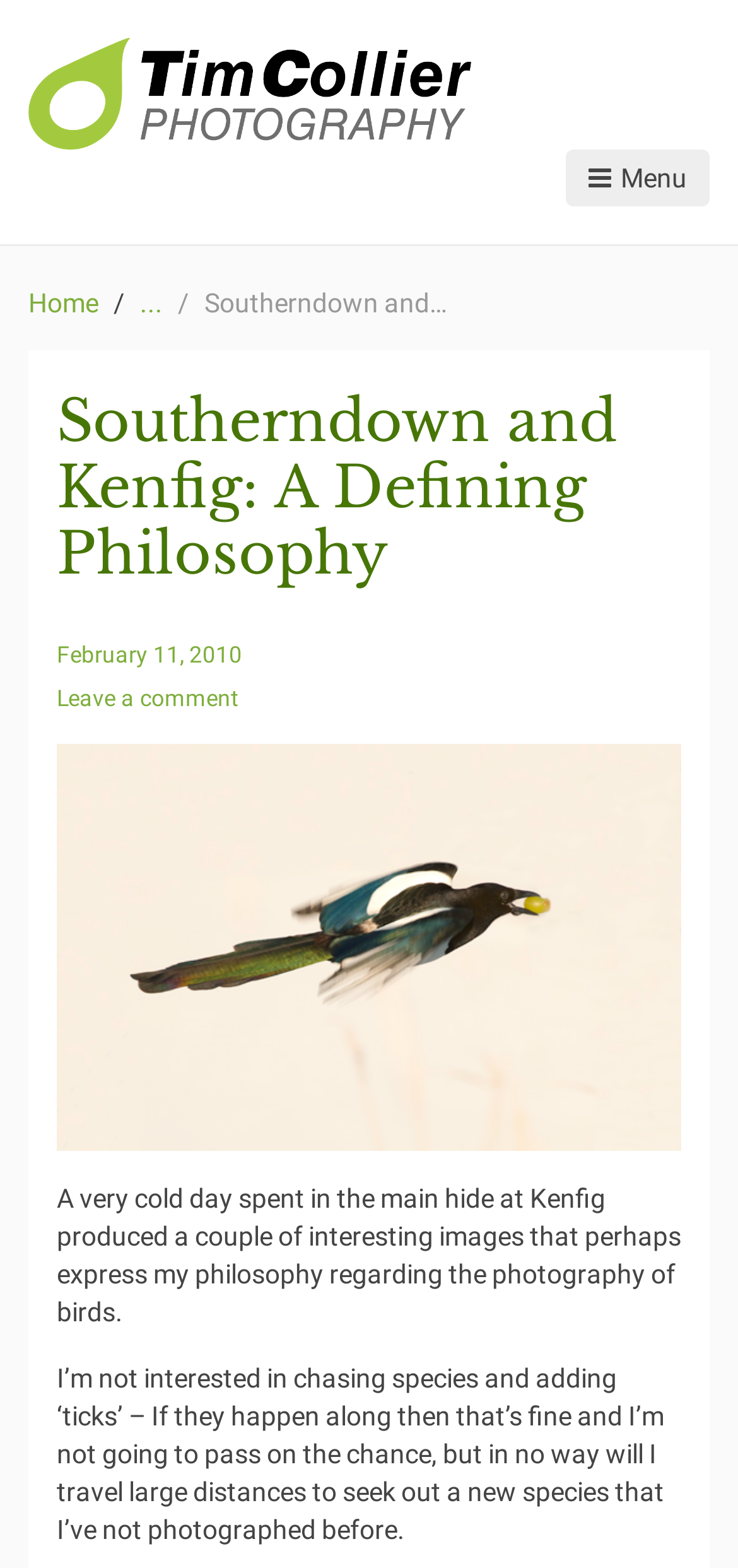Locate the UI element described by Skip to content in the provided webpage screenshot. Return the bounding box coordinates in the format (top-left x, top-left y, bottom-right x, bottom-right y), ensuring all values are between 0 and 1.

None